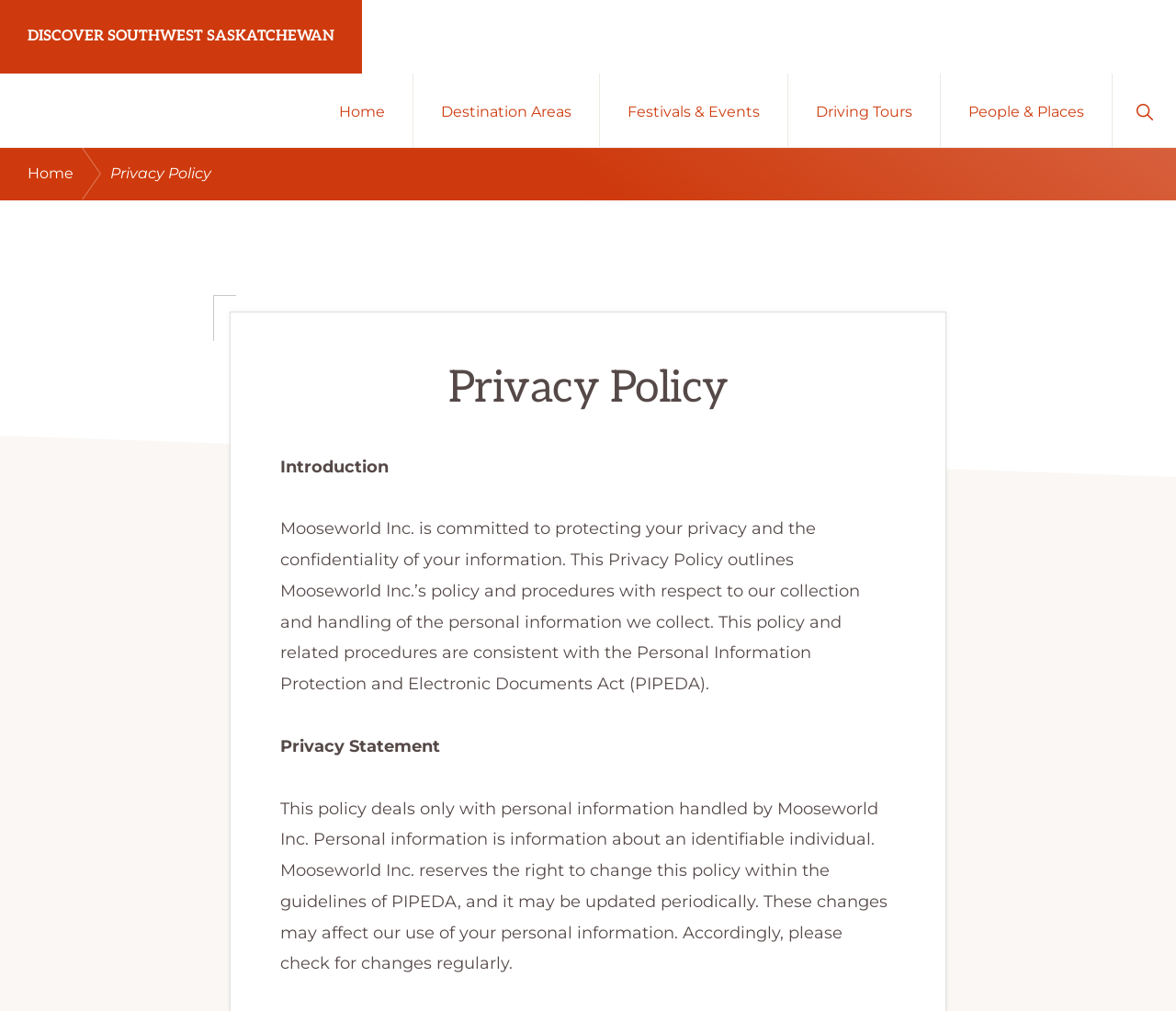Calculate the bounding box coordinates for the UI element based on the following description: "Destination Areas". Ensure the coordinates are four float numbers between 0 and 1, i.e., [left, top, right, bottom].

[0.352, 0.073, 0.509, 0.145]